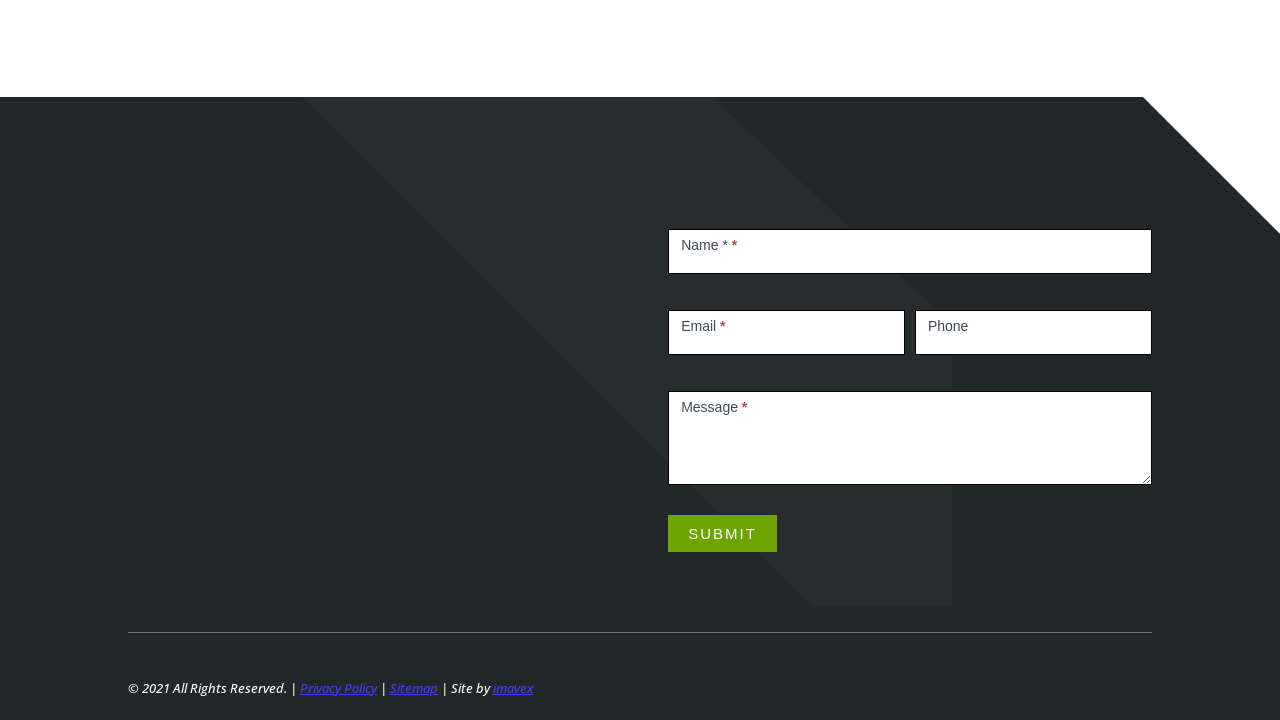Provide a brief response to the question using a single word or phrase: 
What is the copyright year?

2021